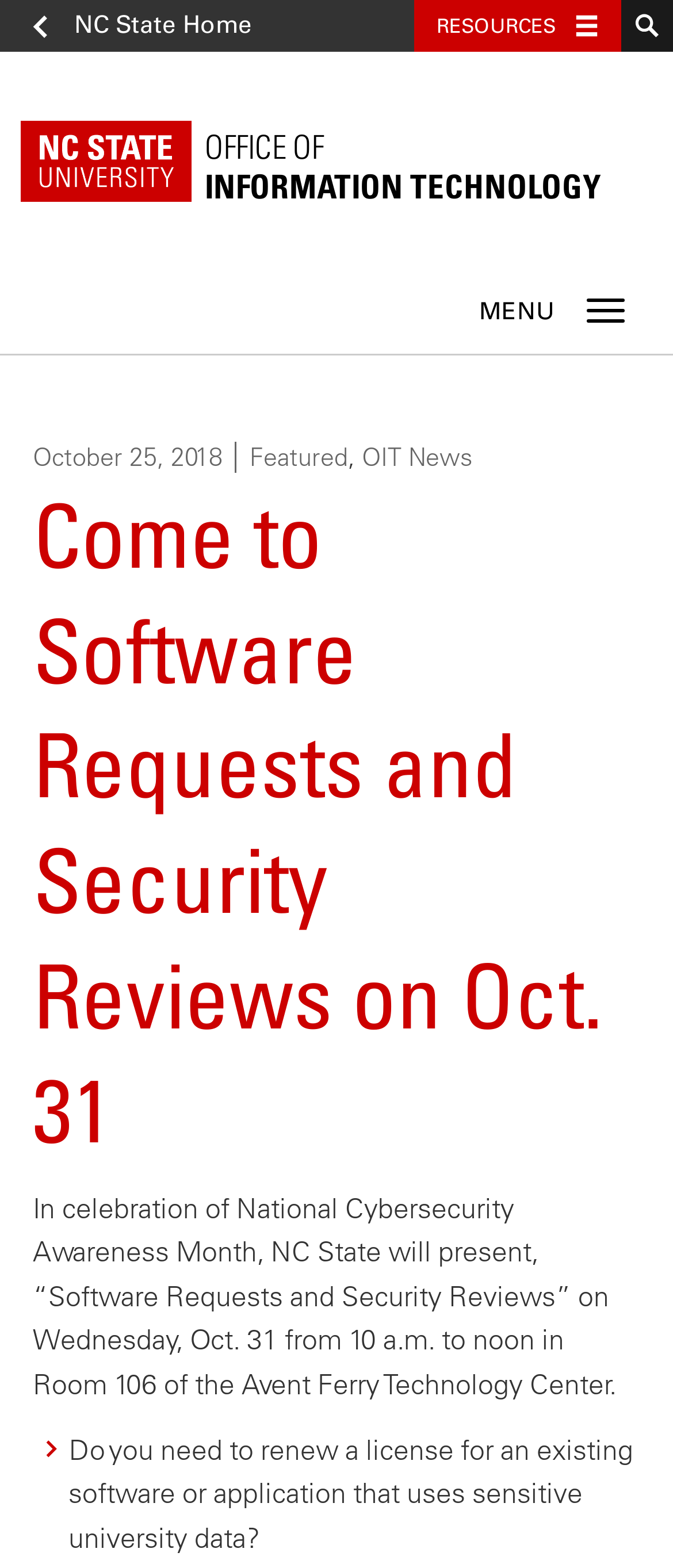Please identify the bounding box coordinates of the element that needs to be clicked to execute the following command: "visit NC State OFFICE OF INFORMATION TECHNOLOGY". Provide the bounding box using four float numbers between 0 and 1, formatted as [left, top, right, bottom].

[0.01, 0.077, 0.99, 0.128]